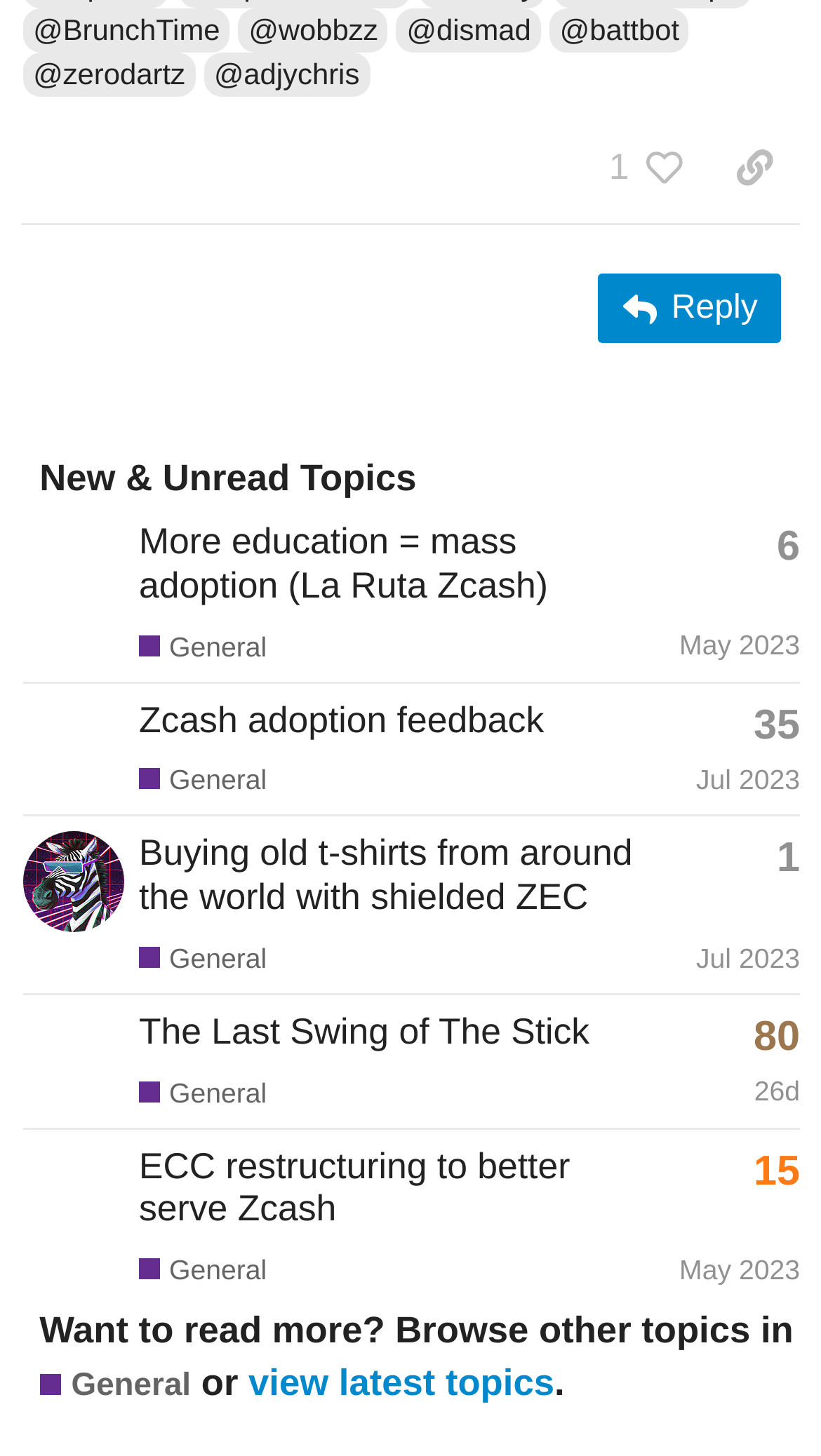Carefully observe the image and respond to the question with a detailed answer:
What is the name of the user who posted 'More education = mass adoption (La Ruta Zcash)'?

I found the link element with the text 'gordonesTV's profile, latest poster' which is associated with the topic 'More education = mass adoption (La Ruta Zcash)'.